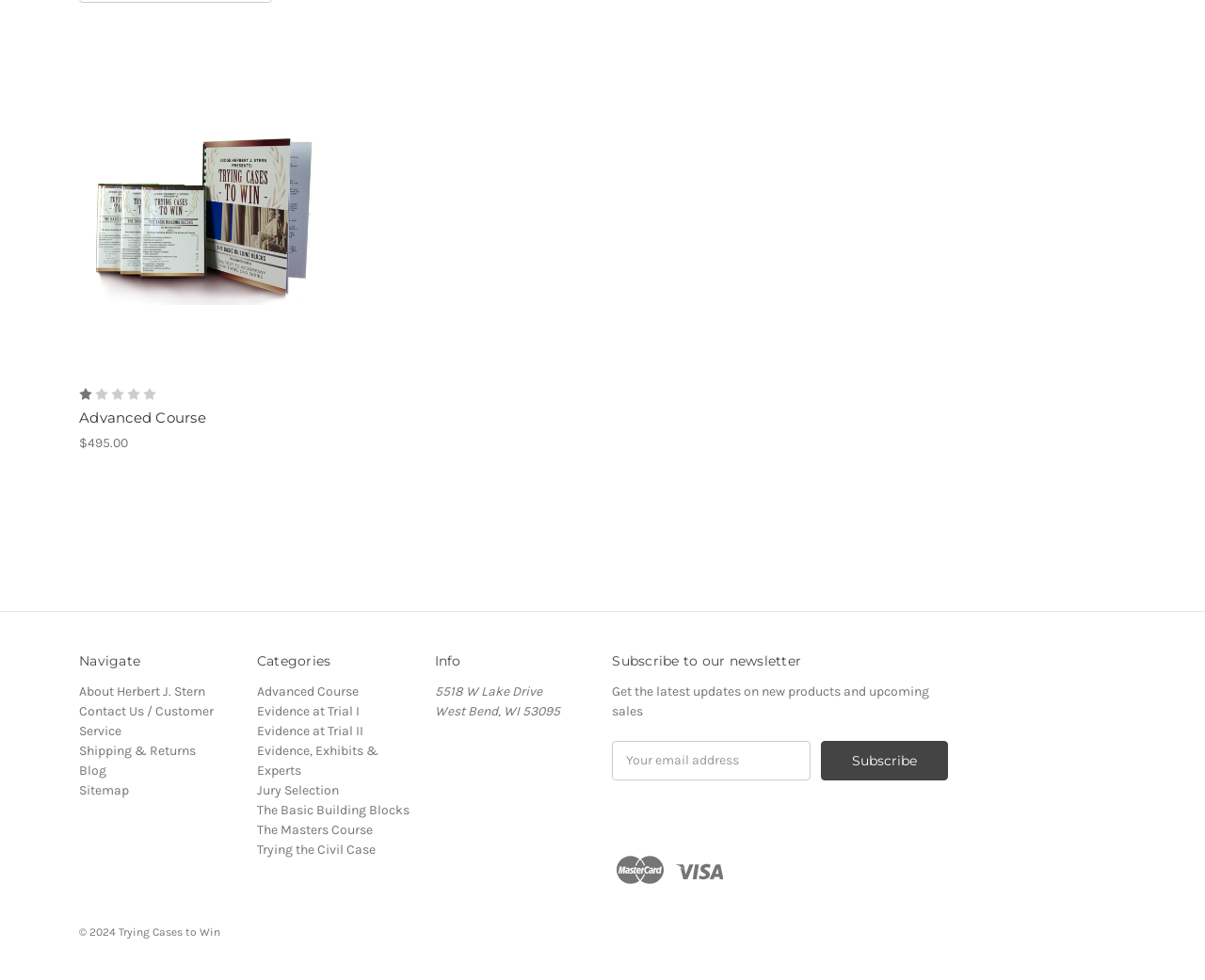Based on the element description: "Ethics", identify the UI element and provide its bounding box coordinates. Use four float numbers between 0 and 1, [left, top, right, bottom].

None